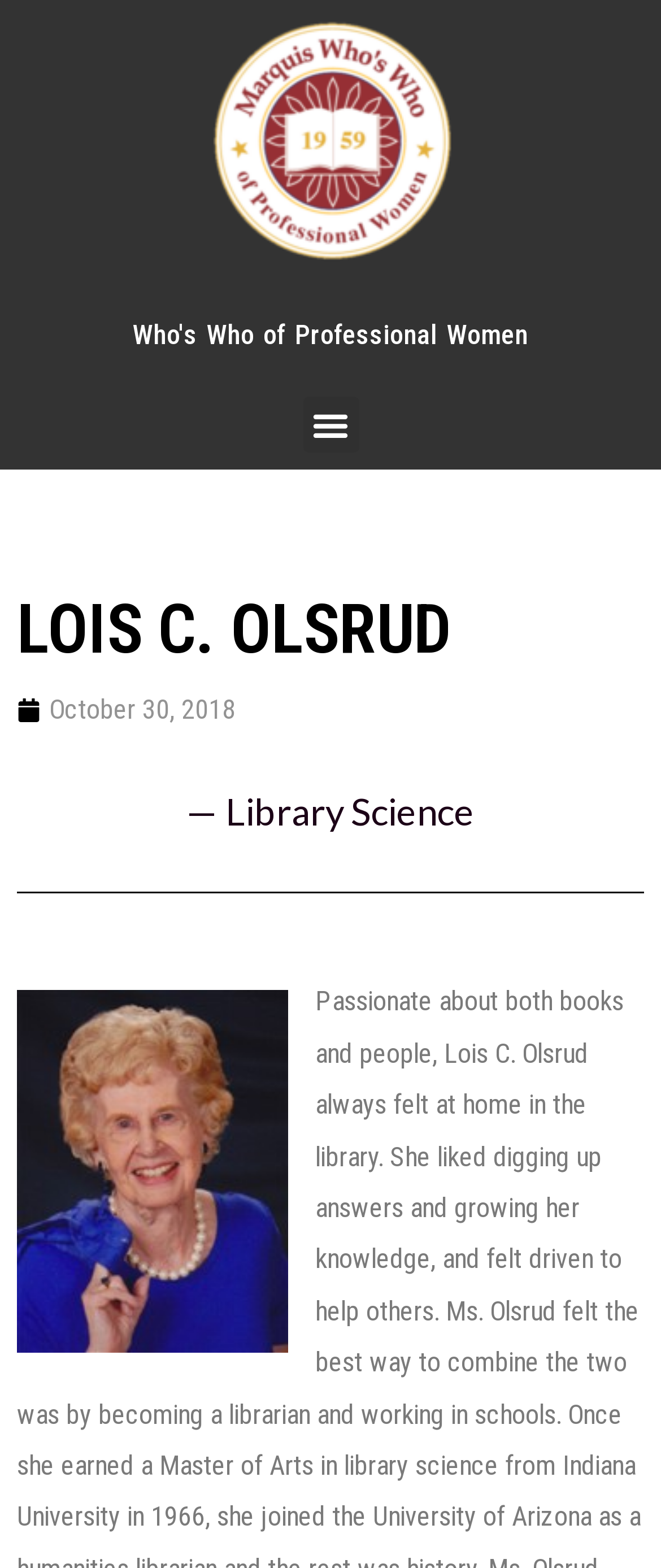What is the name of the section Lois C. Olsrud is featured in?
Please give a detailed and elaborate explanation in response to the question.

The webpage has a heading 'Who's Who of Professional Women' and a link with the same text, indicating that Lois C. Olsrud is featured in this section.